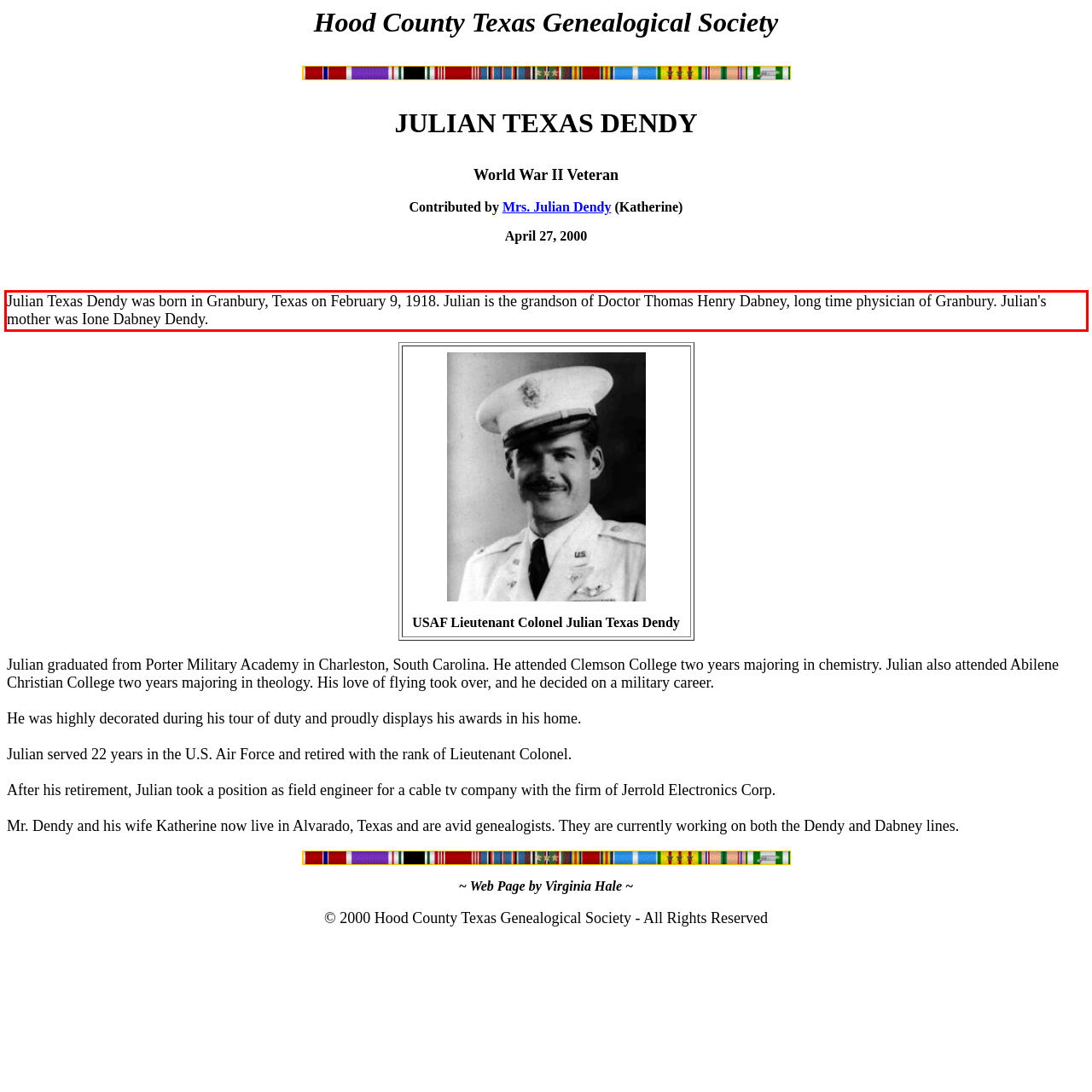Please examine the webpage screenshot and extract the text within the red bounding box using OCR.

Julian Texas Dendy was born in Granbury, Texas on February 9, 1918. Julian is the grandson of Doctor Thomas Henry Dabney, long time physician of Granbury. Julian's mother was Ione Dabney Dendy.